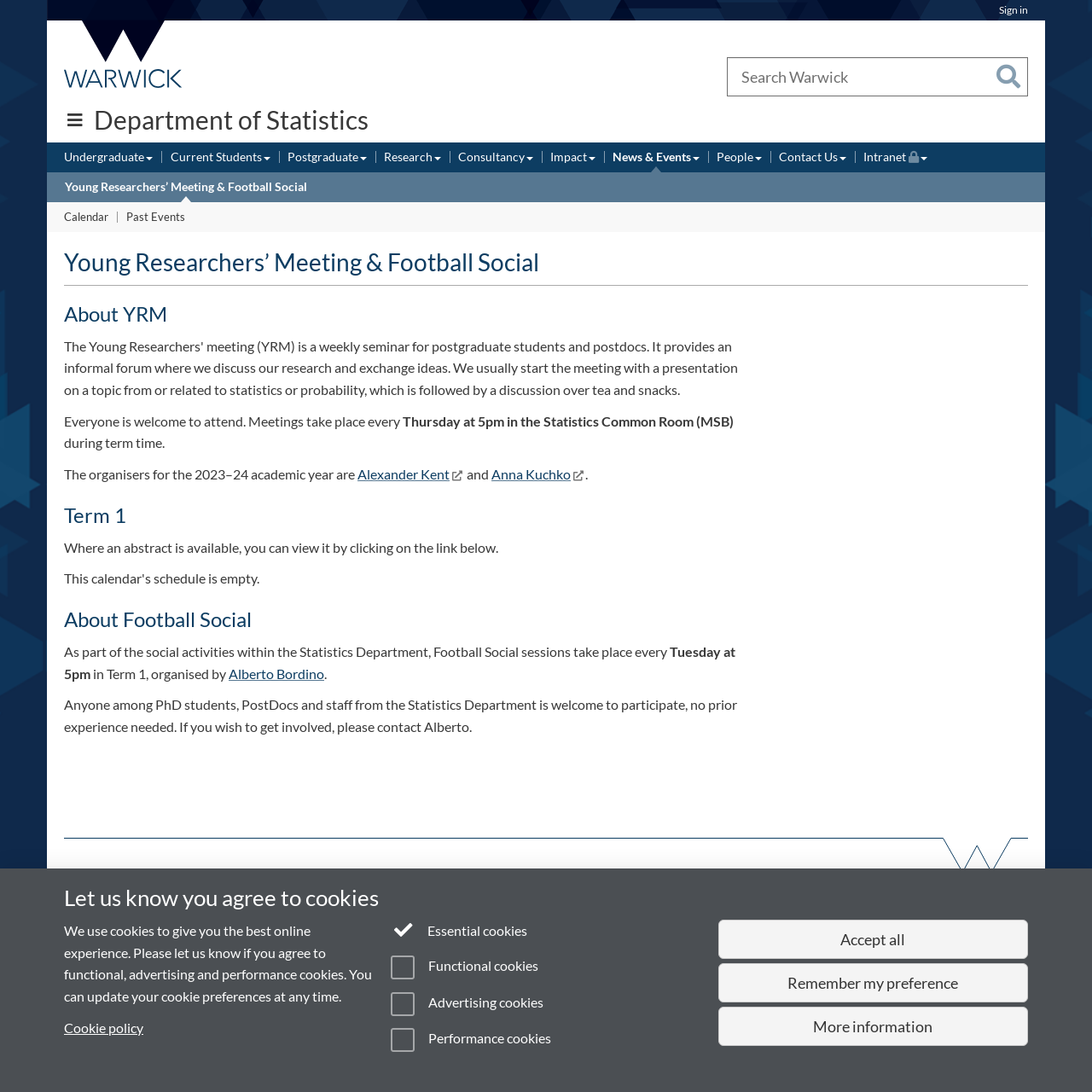Please examine the image and provide a detailed answer to the question: Who are the organisers of the 2023–24 academic year?

I found the answer by reading the text 'The organisers for the 2023–24 academic year are Alexander Kent and Anna Kuchko' which provides the names of the organisers.